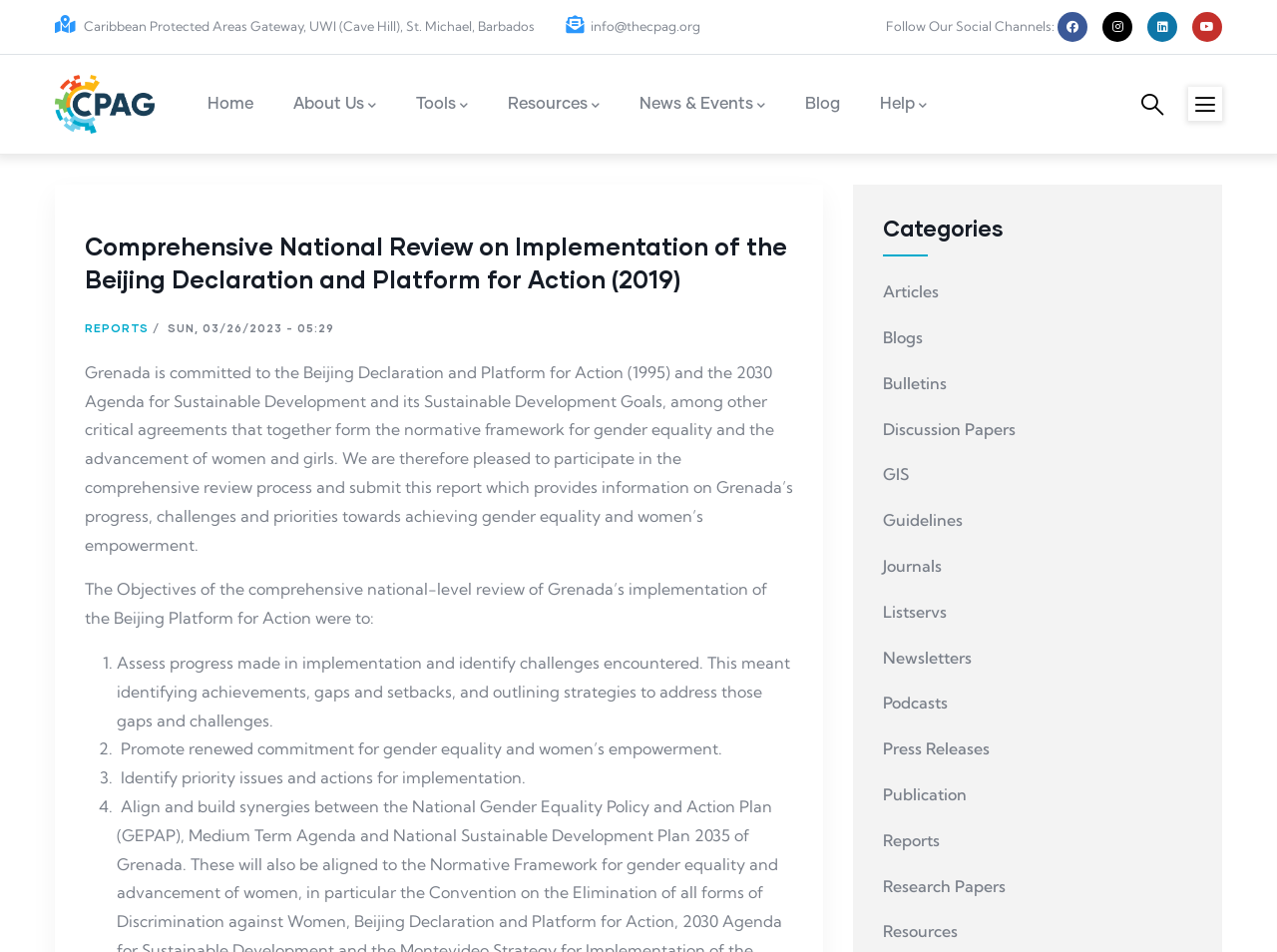Your task is to find and give the main heading text of the webpage.

Comprehensive National Review on Implementation of the Beijing Declaration and Platform for Action (2019)